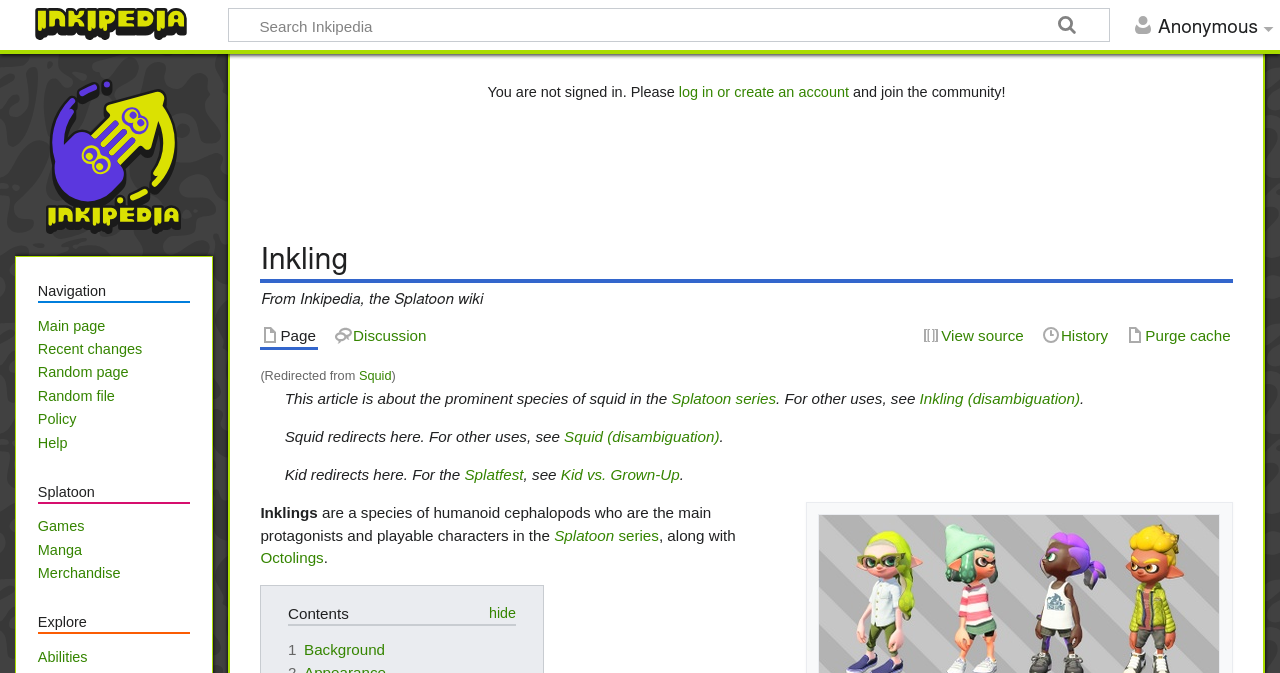Determine the bounding box coordinates of the clickable area required to perform the following instruction: "Go to a page with this exact name if it exists". The coordinates should be represented as four float numbers between 0 and 1: [left, top, right, bottom].

[0.819, 0.013, 0.849, 0.069]